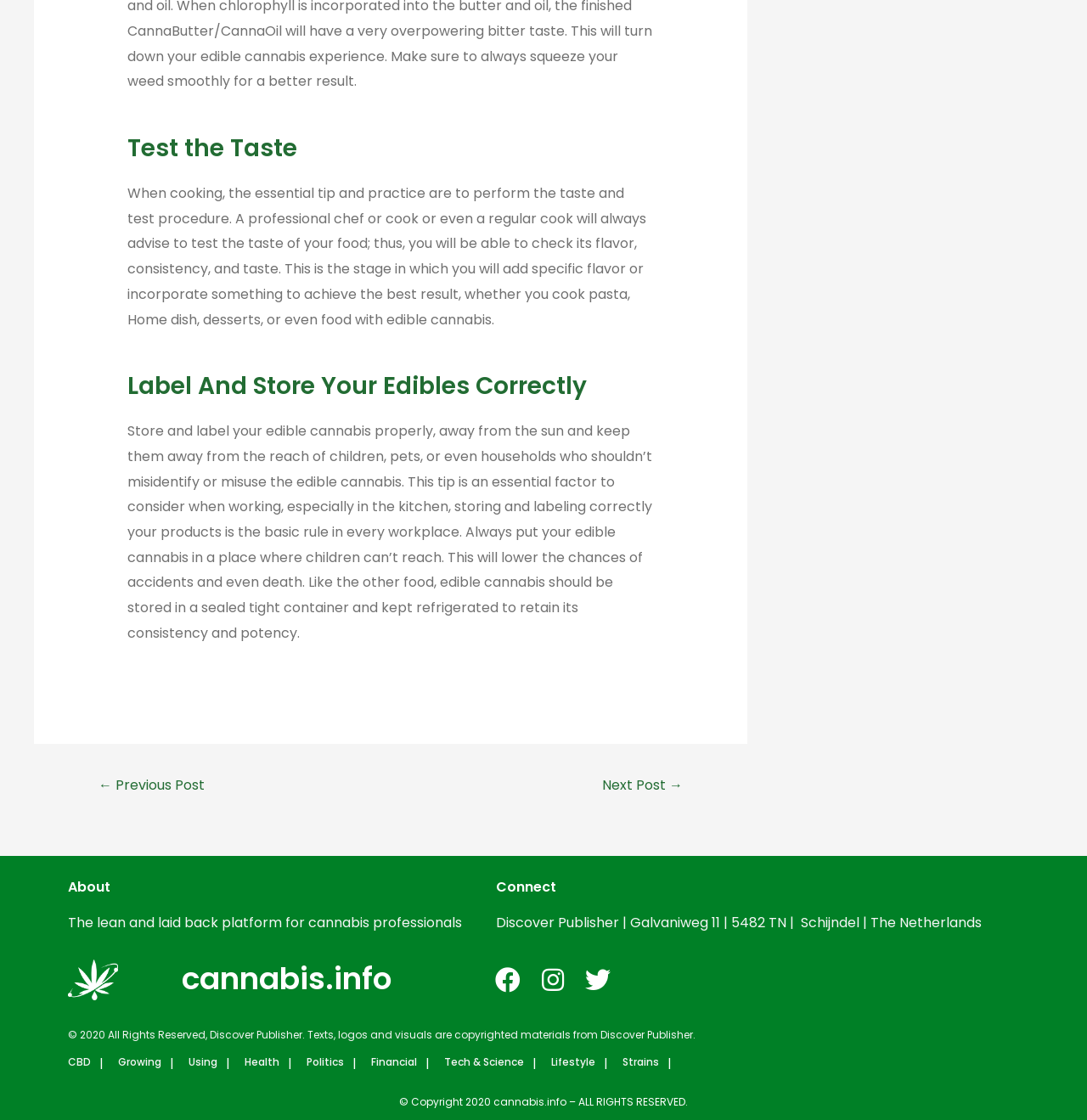Identify the bounding box coordinates of the element to click to follow this instruction: 'Visit the next post'. Ensure the coordinates are four float values between 0 and 1, provided as [left, top, right, bottom].

[0.535, 0.689, 0.647, 0.717]